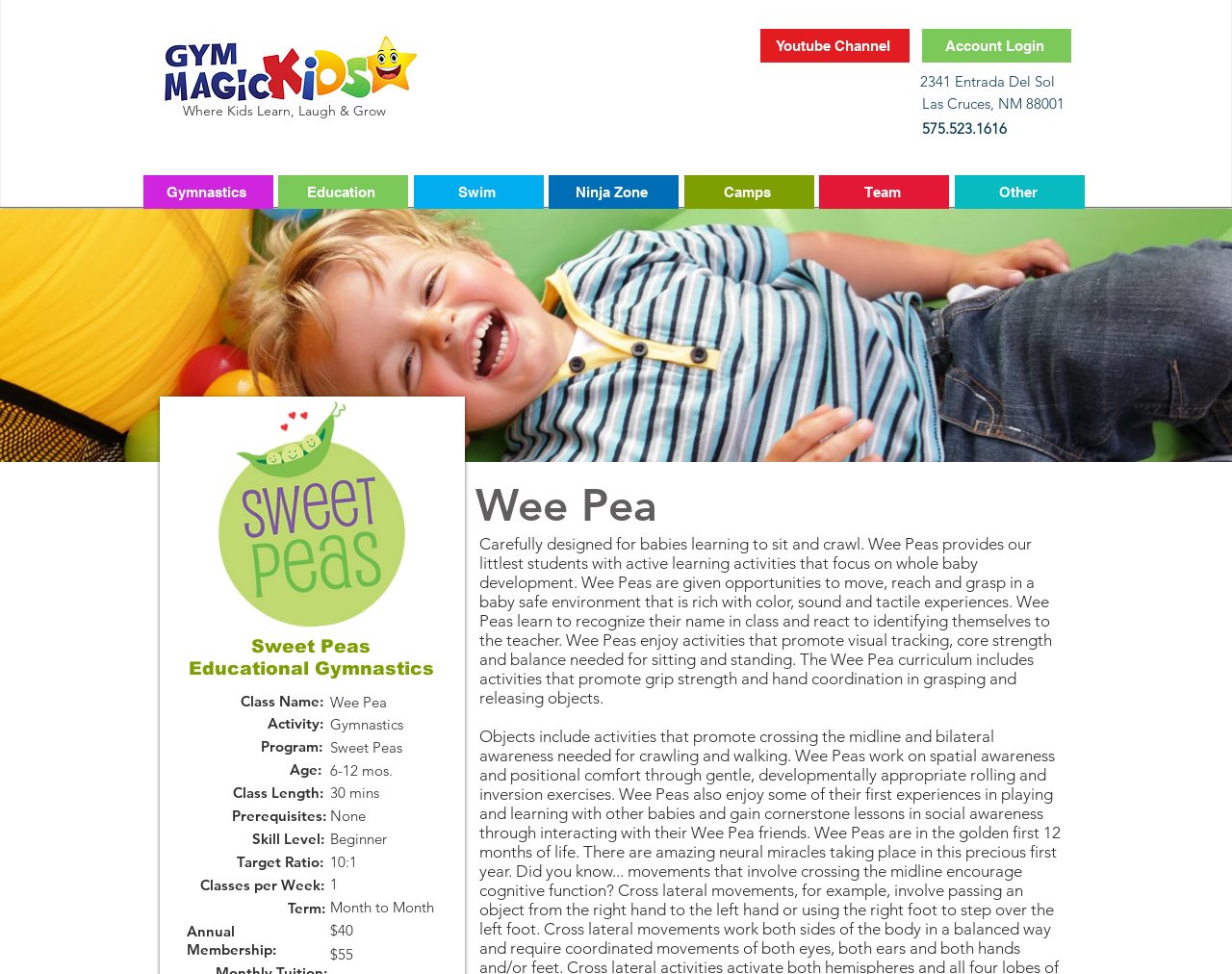What is the name of the logo on the top left?
Answer with a single word or short phrase according to what you see in the image.

Gym Magic Kids